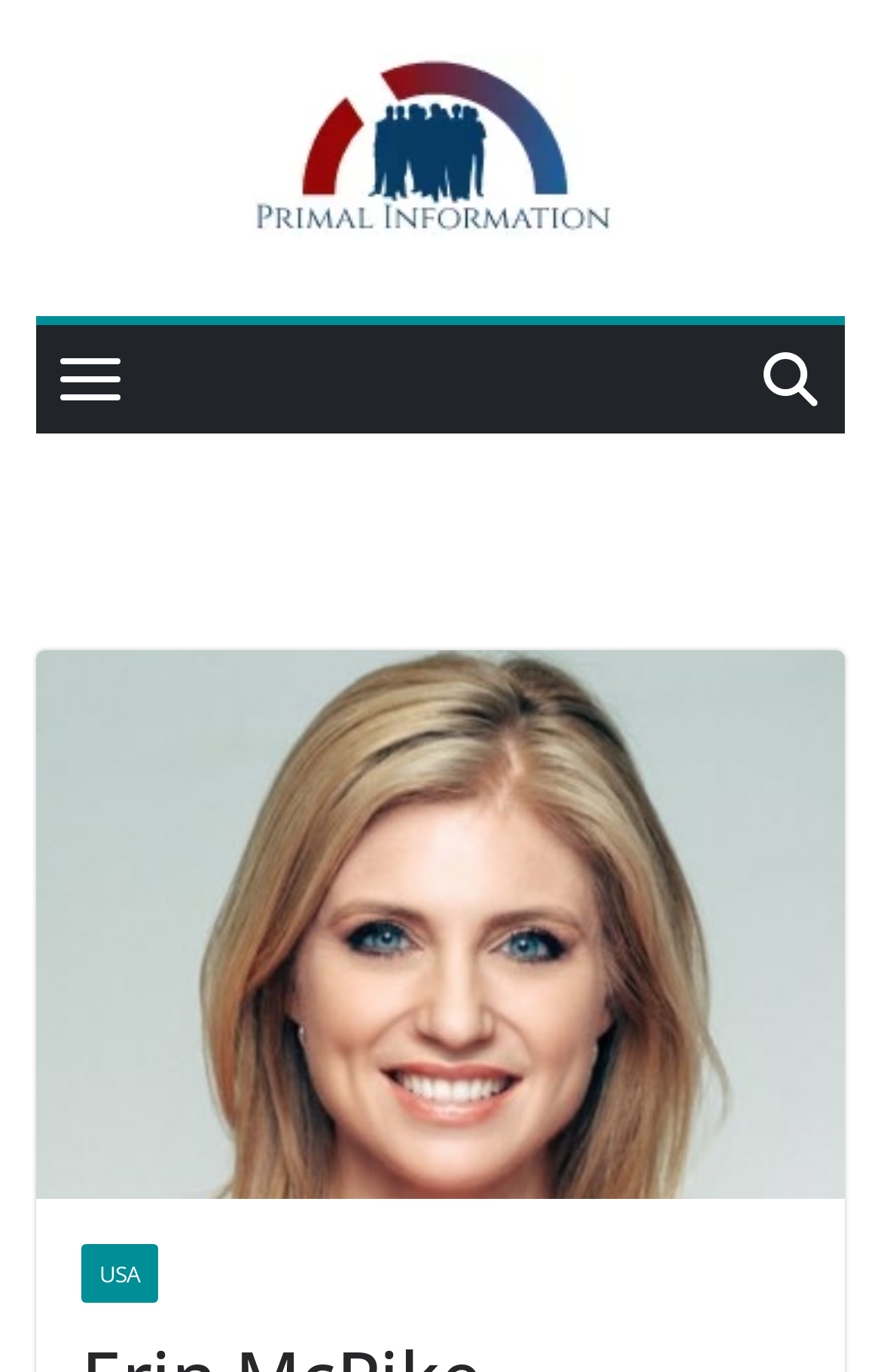Please find the bounding box for the UI component described as follows: "USA".

[0.092, 0.906, 0.179, 0.949]